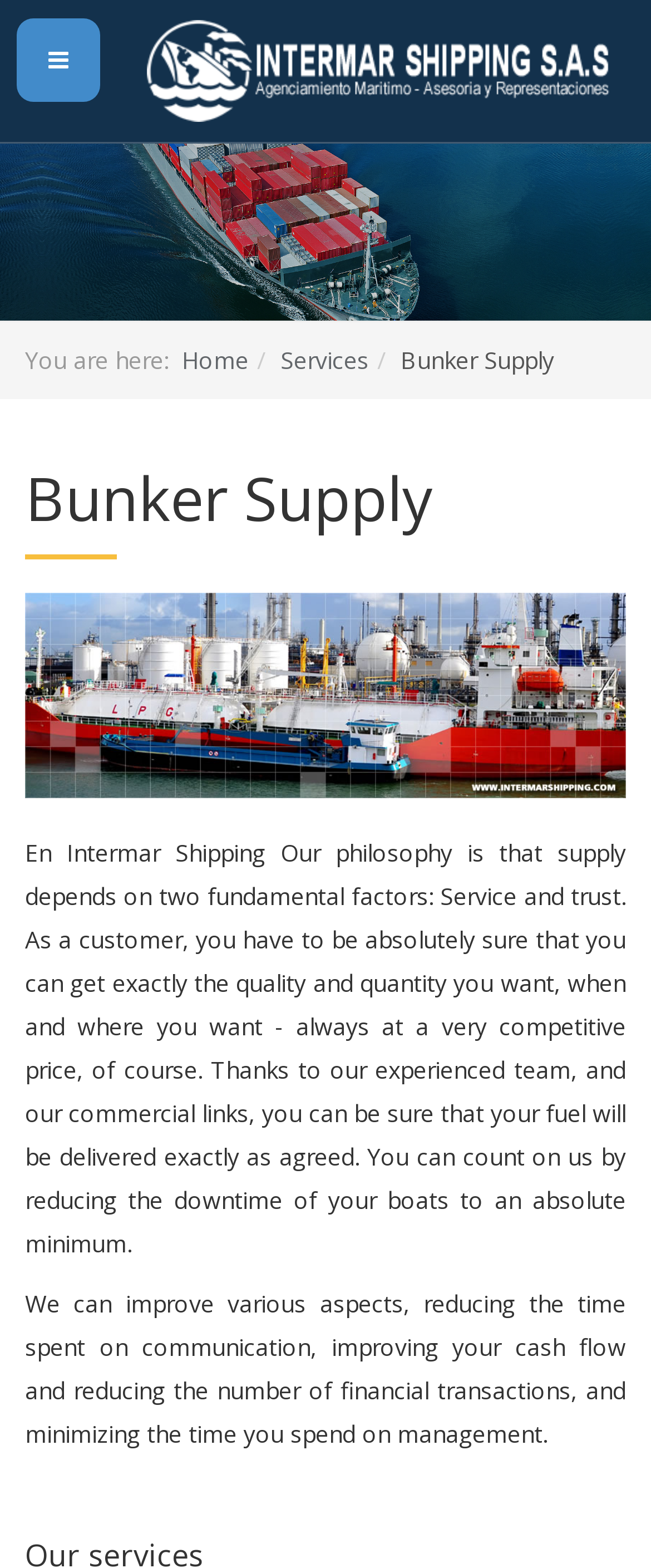Give a comprehensive overview of the webpage, including key elements.

The webpage is about Intermar Shipping's Bunker Supply service. At the top left corner, there is a button with an icon. Next to it, on the top center, is the company's logo, which is an image with the text "INTERMARSHIPPING S.A.S.". 

Below the logo, there is a navigation menu with three links: "Home", "Services", and "Bunker Supply", which is the current page. The "You are here" text is located above the navigation menu.

The main content of the page is an article that takes up most of the page. It has a heading "Bunker Supply" at the top, followed by two paragraphs of text. The first paragraph explains the company's philosophy on bunker supply, emphasizing the importance of service and trust. The second paragraph describes how the company can improve various aspects of the bunker supply process, such as reducing communication time, improving cash flow, and minimizing management time.

Overall, the webpage has a simple and clean layout, with a focus on presenting the company's information and services in a clear and concise manner.